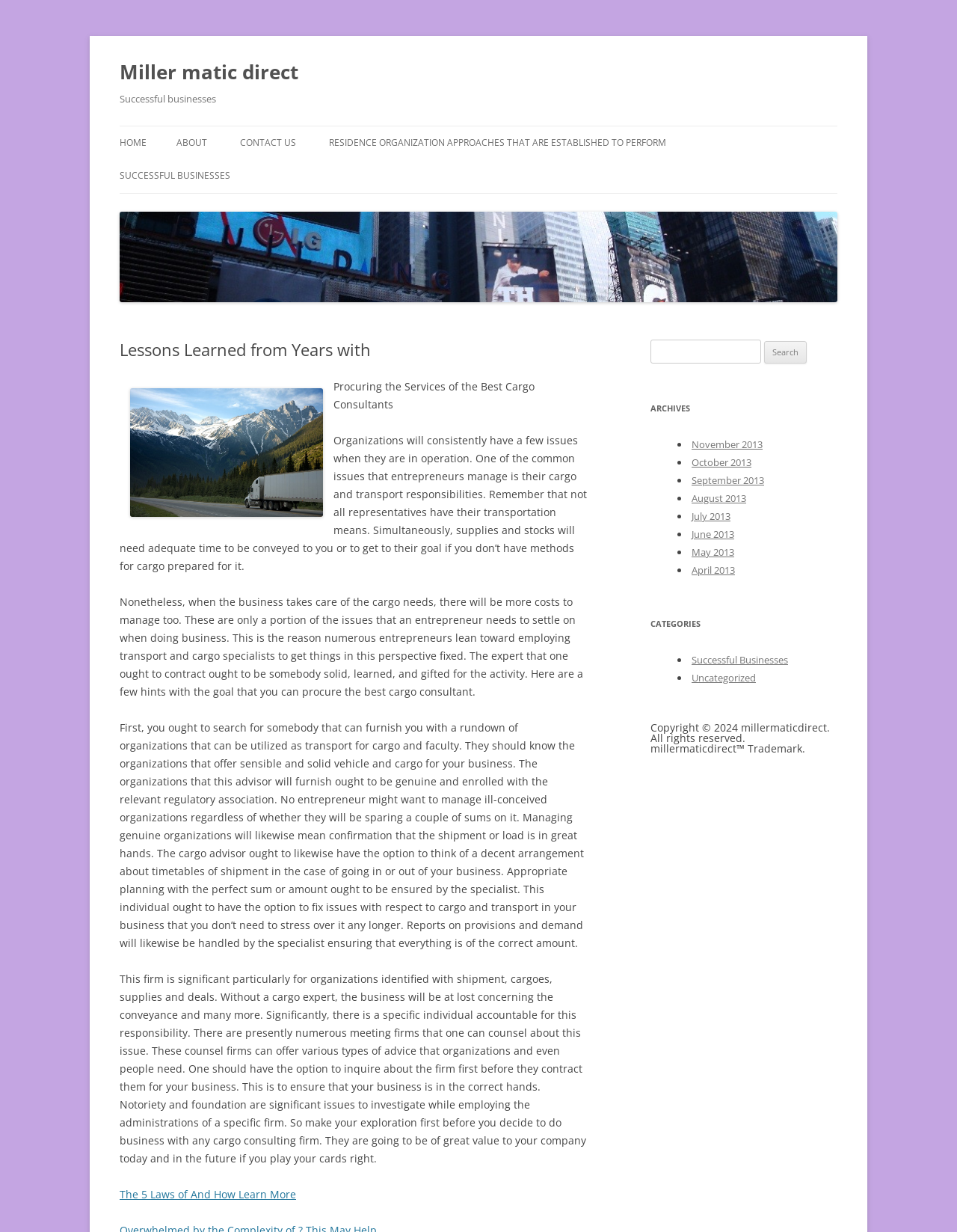Determine the bounding box coordinates of the UI element that matches the following description: "Home". The coordinates should be four float numbers between 0 and 1 in the format [left, top, right, bottom].

[0.125, 0.103, 0.153, 0.13]